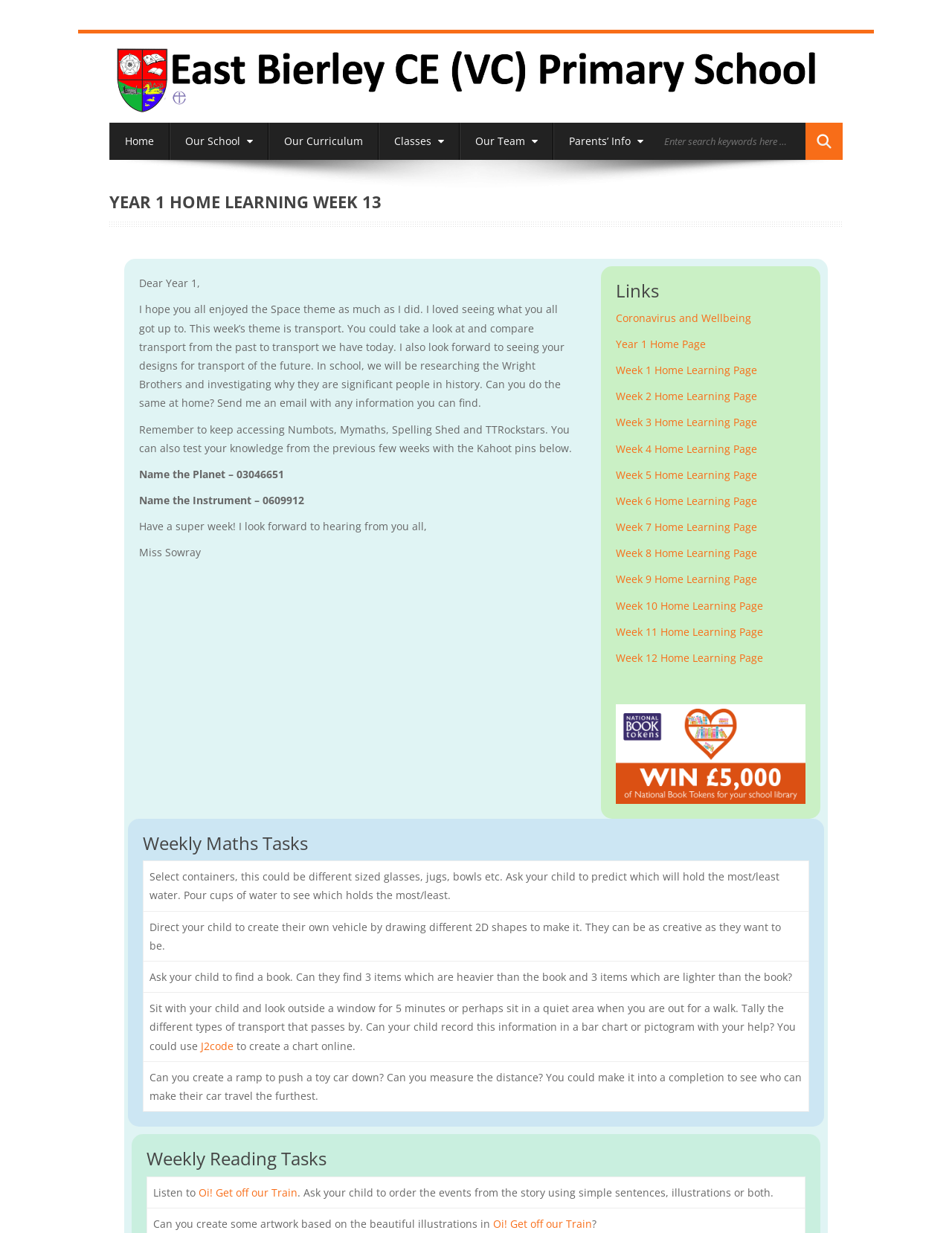Please examine the image and provide a detailed answer to the question: What is the title of the first weekly reading task?

The title of the first weekly reading task is 'Oi! Get off our Train', as mentioned in the text 'Listen to Oi! Get off our Train. Ask your child to order the events from the story using simple sentences, illustrations or both.'